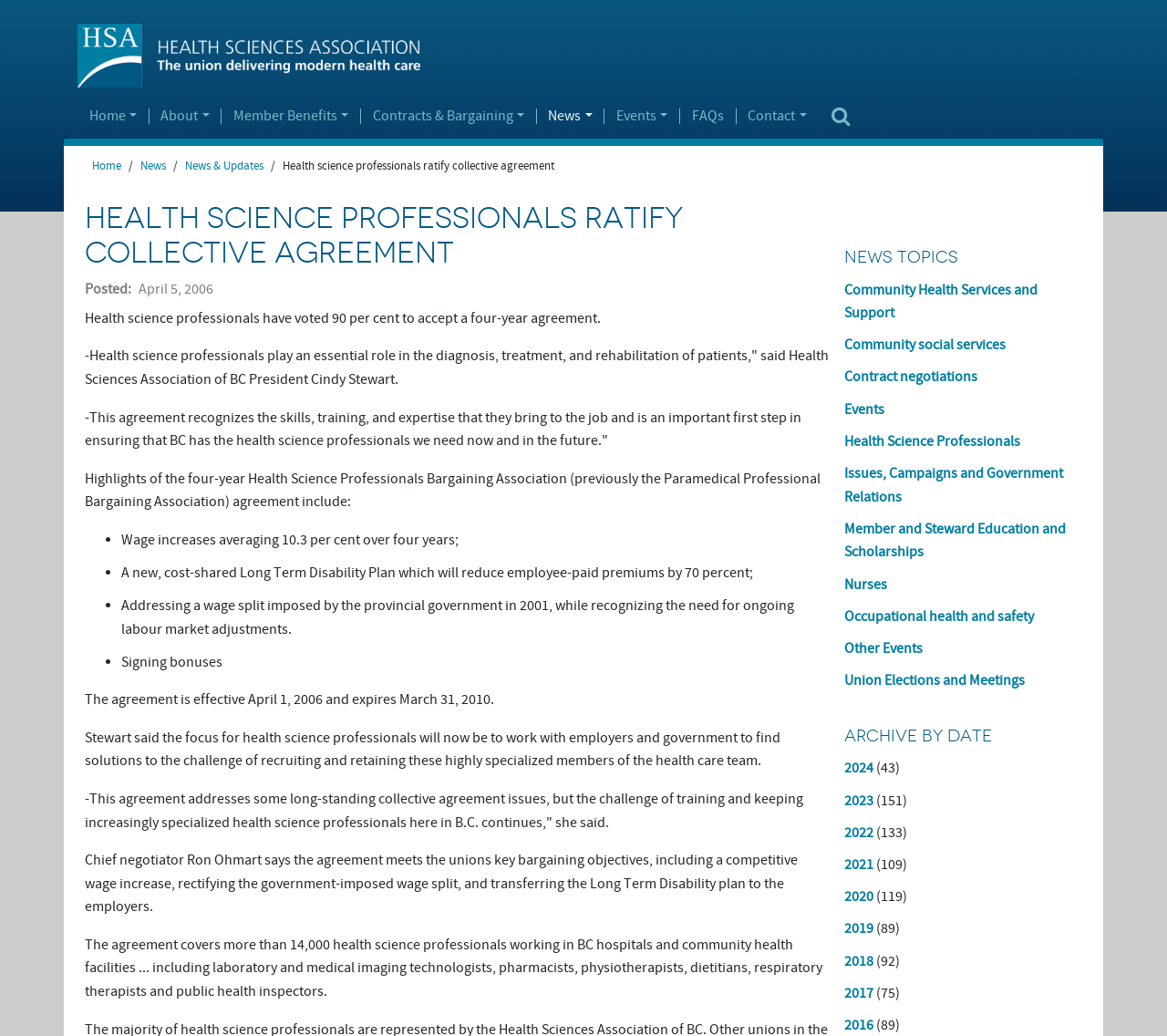Look at the image and give a detailed response to the following question: What is the percentage of health science professionals who voted to accept the agreement?

I found the answer in the StaticText element with the text 'Health science professionals have voted 90 per cent to accept a four-year agreement.' which is located at [0.073, 0.298, 0.515, 0.316] on the webpage.